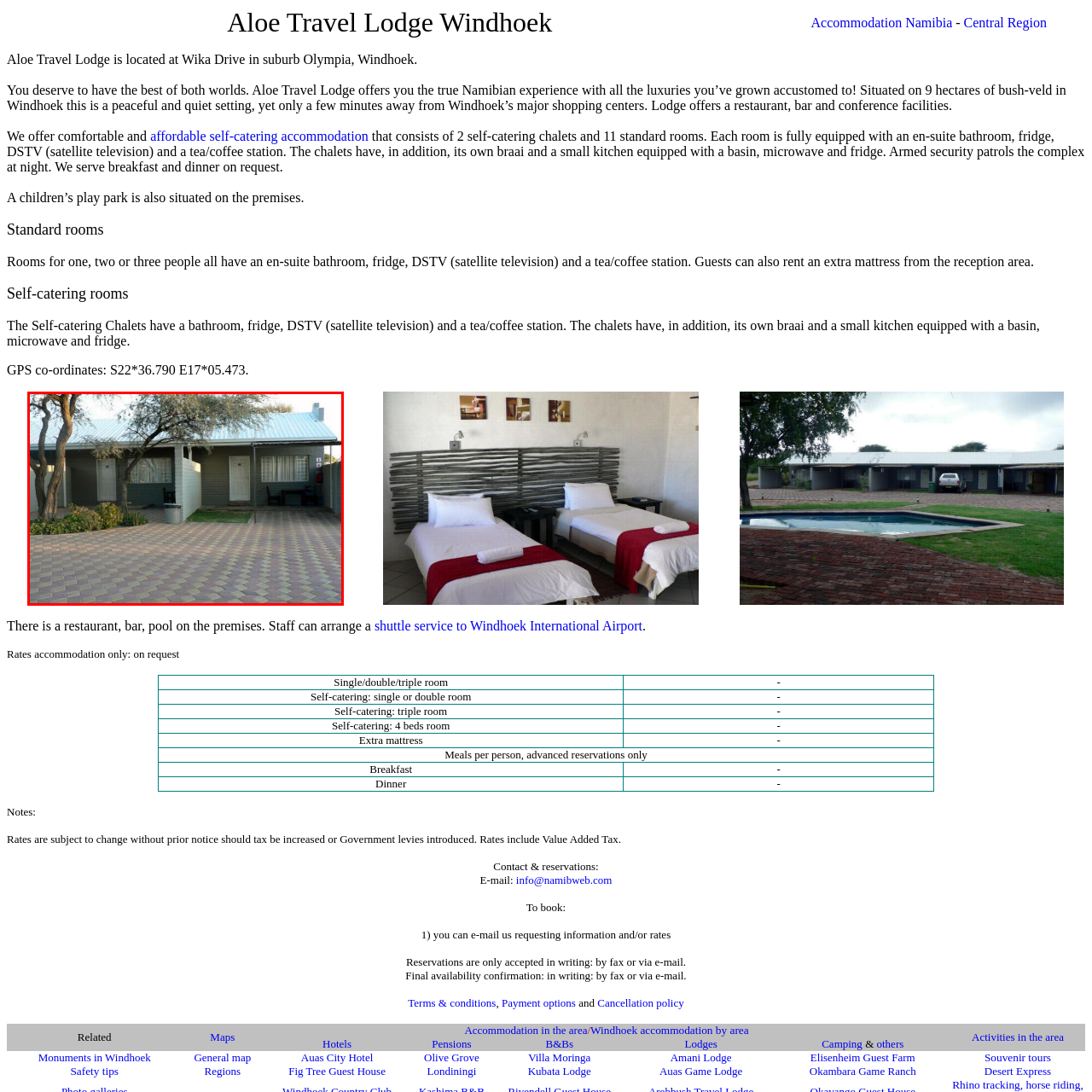What type of roof do the chalets have?
Review the image marked by the red bounding box and deliver a detailed response to the question.

The caption describes the design of the chalets, mentioning that they have a simple yet modern structure, complete with a metal roof and white doors. This information can be used to determine the type of roof the chalets have.